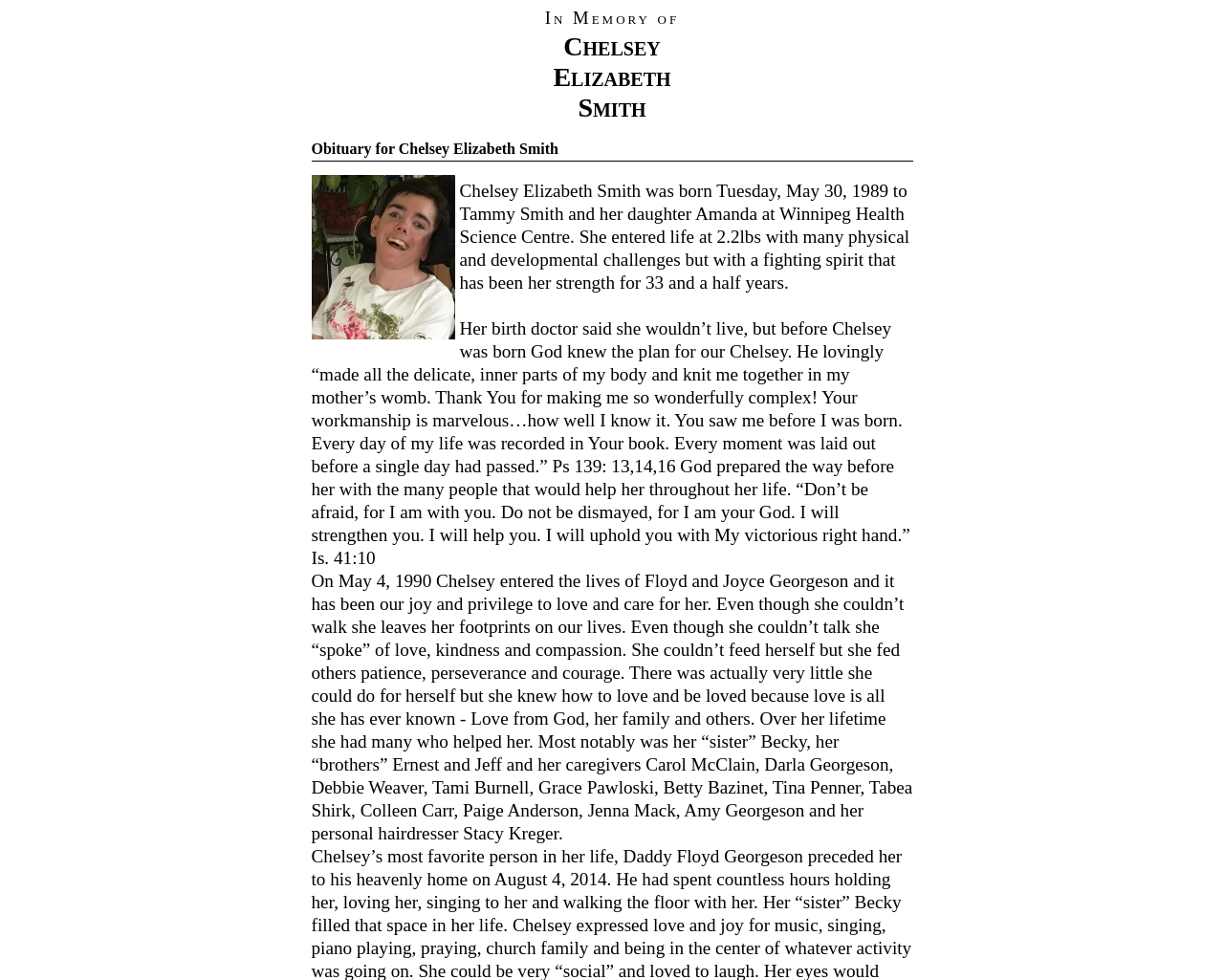Generate a comprehensive description of the webpage.

The webpage is an obituary for Chelsey Elizabeth Smith. At the top, there is a heading "In Memory of" followed by the name "Chelsey Elizabeth Smith" in three separate lines. Below this, there is a heading "Obituary for Chelsey Elizabeth Smith" which is centered on the page. 

To the right of the heading, there is an image, which is likely a photo of Chelsey. 

Below the image, there is a paragraph of text that describes Chelsey's birth and her early life, including her physical and developmental challenges. This text is positioned to the right of the image. 

Following this, there is a longer passage of text that quotes from the Bible and describes Chelsey's life, including her adoption by Floyd and Joyce Georgeson, and the many people who helped care for her throughout her life. This text spans the entire width of the page and is divided into several paragraphs.